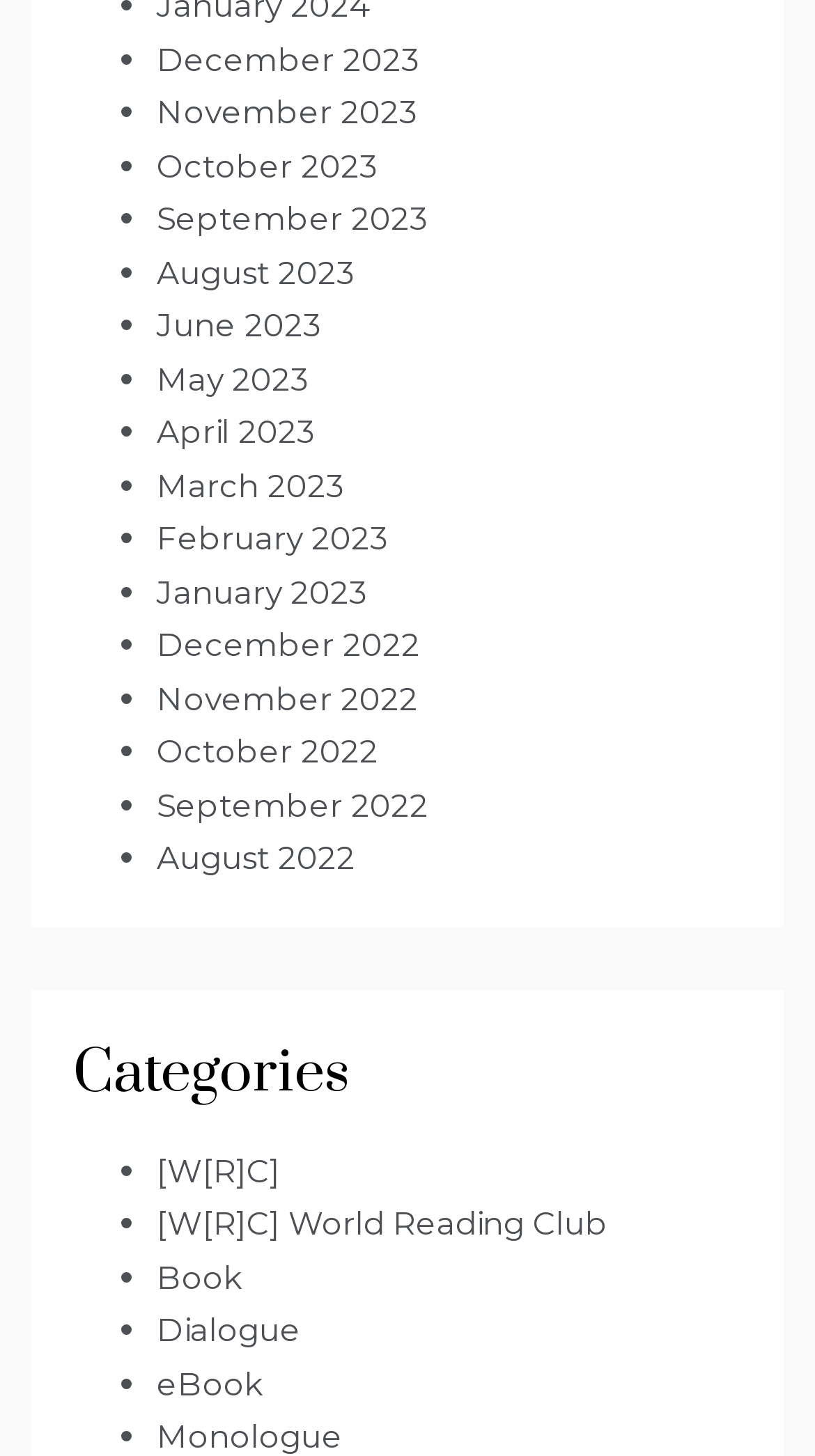Determine the bounding box coordinates for the element that should be clicked to follow this instruction: "Read eBook". The coordinates should be given as four float numbers between 0 and 1, in the format [left, top, right, bottom].

[0.192, 0.937, 0.323, 0.964]